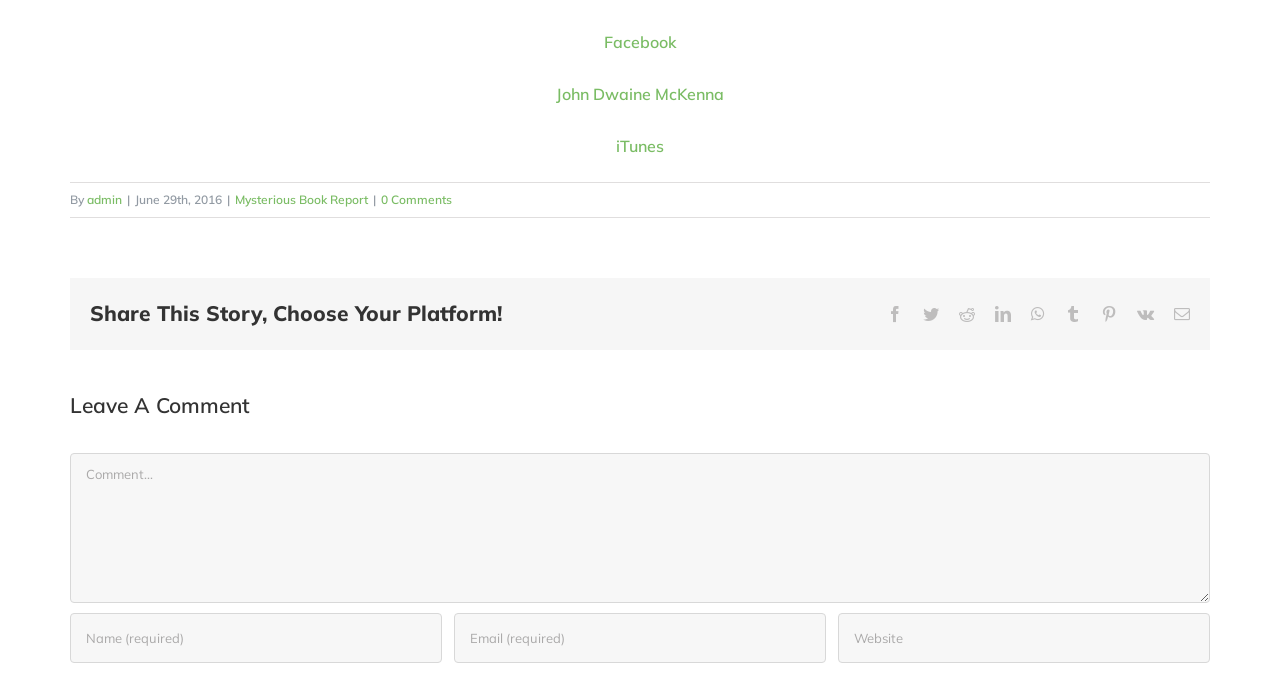From the webpage screenshot, identify the region described by CDR: Significance and Use. Provide the bounding box coordinates as (top-left x, top-left y, bottom-right x, bottom-right y), with each value being a floating point number between 0 and 1.

None